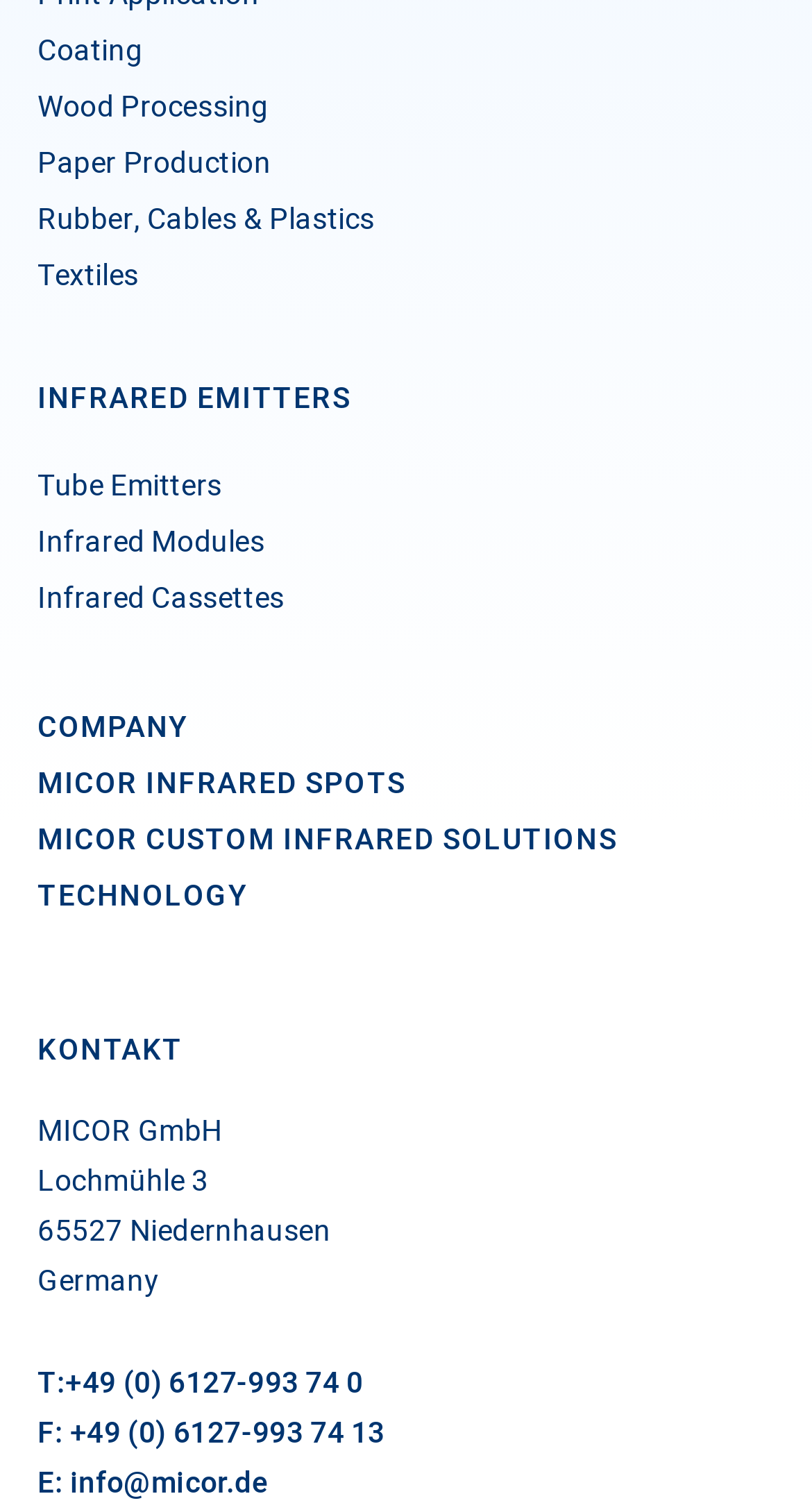Can you determine the bounding box coordinates of the area that needs to be clicked to fulfill the following instruction: "Send an email"?

[0.086, 0.967, 0.331, 0.996]